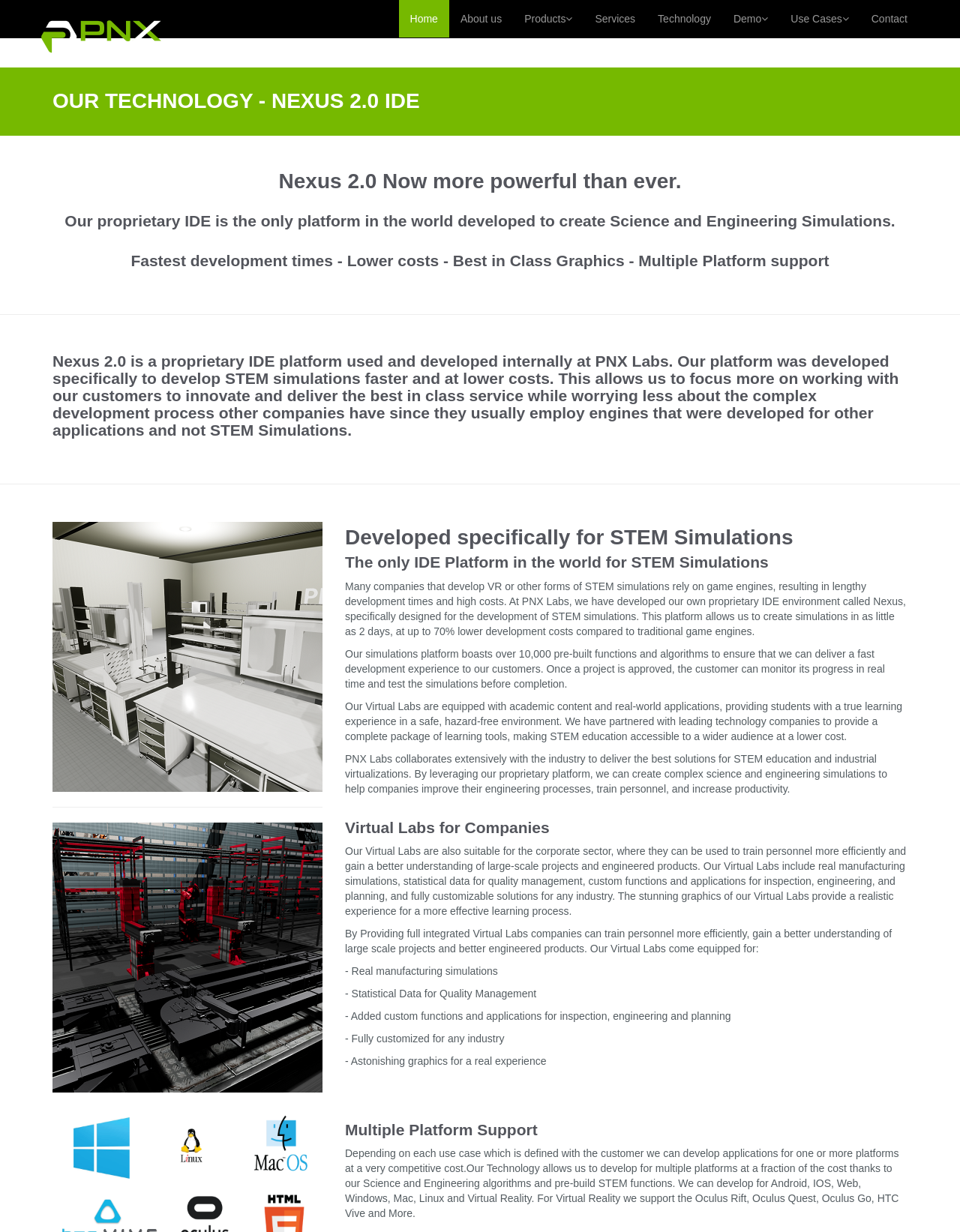Generate a thorough caption detailing the webpage content.

The webpage is about PNX Labs, a company that develops applications for education and industrial training. At the top, there is a navigation menu with links to "Basica", "Home", "About us", "Products", "Services", "Technology", "Demo", "Use Cases", and "Contact". 

Below the navigation menu, there are four headings that introduce the company's technology, Nexus 2.0 IDE, which is a proprietary platform for creating Science and Engineering Simulations. The headings highlight the benefits of using Nexus 2.0, including faster development times, lower costs, and best-in-class graphics.

Following the headings, there is a paragraph of text that explains the limitations of using game engines for STEM simulations and how PNX Labs' proprietary IDE environment, Nexus, addresses these limitations. 

On the left side of the page, there are two images, one labeled "Virtual Labs Chemistry" and the other labeled "Virtual Labs Manufacturing". 

On the right side of the page, there are several sections of text that describe the benefits of using PNX Labs' Virtual Labs for STEM education and industrial virtualizations. The text explains how the Virtual Labs provide a realistic and safe learning experience, and how they can be customized for different industries. 

Further down the page, there is a section that highlights the features of the Virtual Labs for companies, including real manufacturing simulations, statistical data for quality management, and custom functions and applications for inspection, engineering, and planning. 

Finally, there is a section that discusses the multiple platform support of PNX Labs' technology, including Android, IOS, Web, Windows, Mac, Linux, and Virtual Reality platforms.